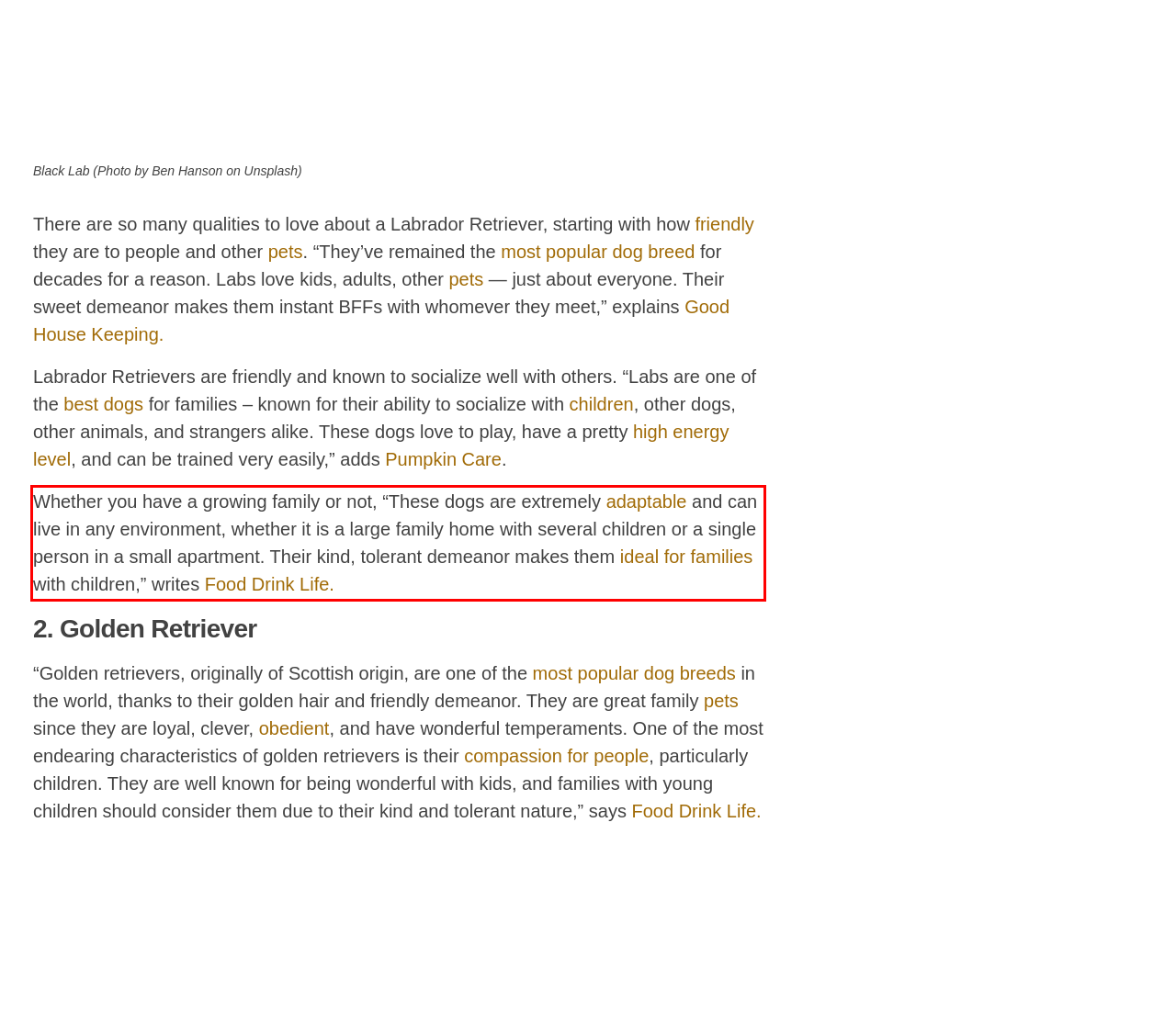You are provided with a screenshot of a webpage that includes a UI element enclosed in a red rectangle. Extract the text content inside this red rectangle.

Whether you have a growing family or not, “These dogs are extremely adaptable and can live in any environment, whether it is a large family home with several children or a single person in a small apartment. Their kind, tolerant demeanor makes them ideal for families with children,” writes Food Drink Life.